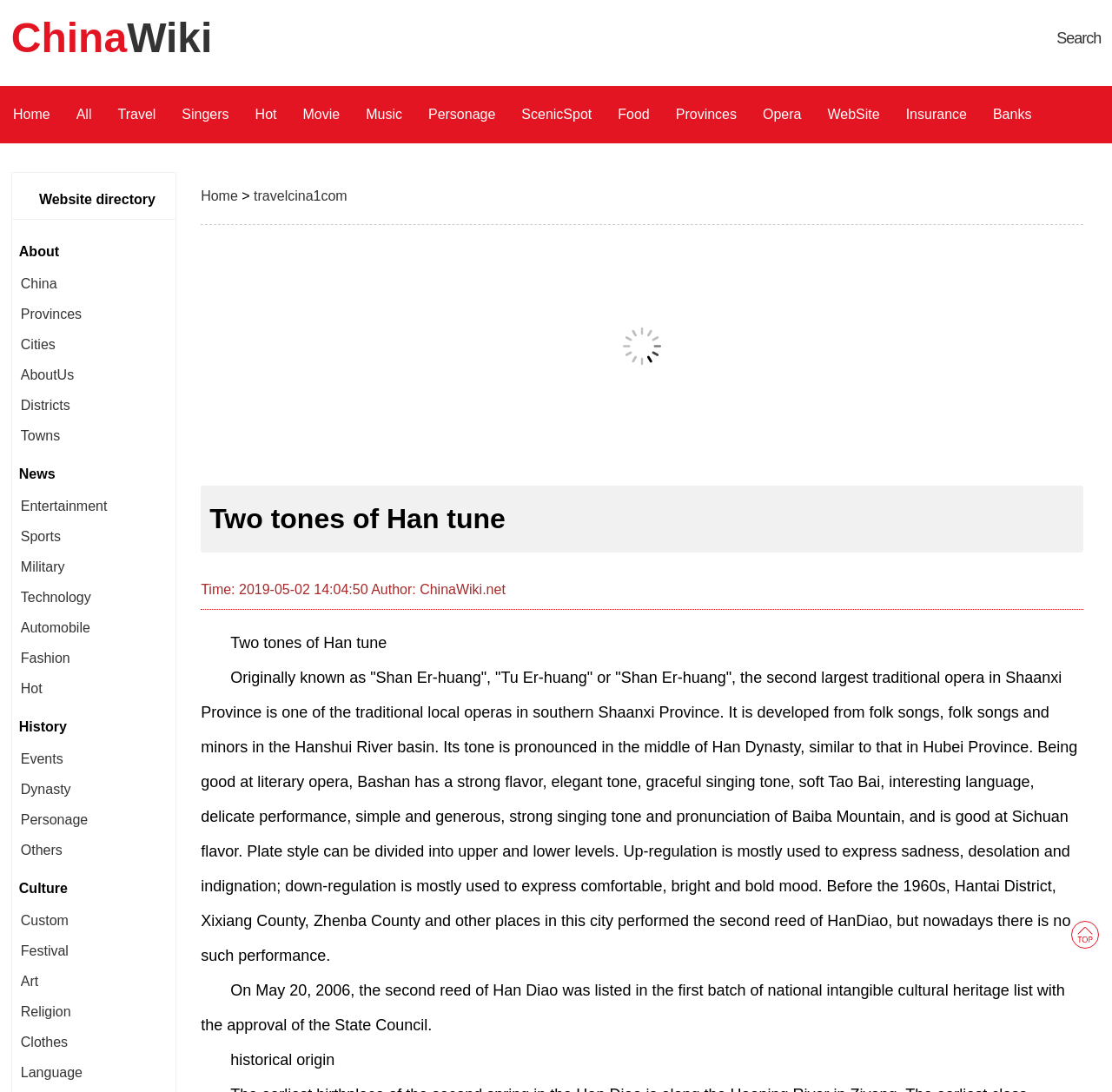Please locate the bounding box coordinates of the element that needs to be clicked to achieve the following instruction: "Search for something". The coordinates should be four float numbers between 0 and 1, i.e., [left, top, right, bottom].

[0.95, 0.027, 0.99, 0.043]